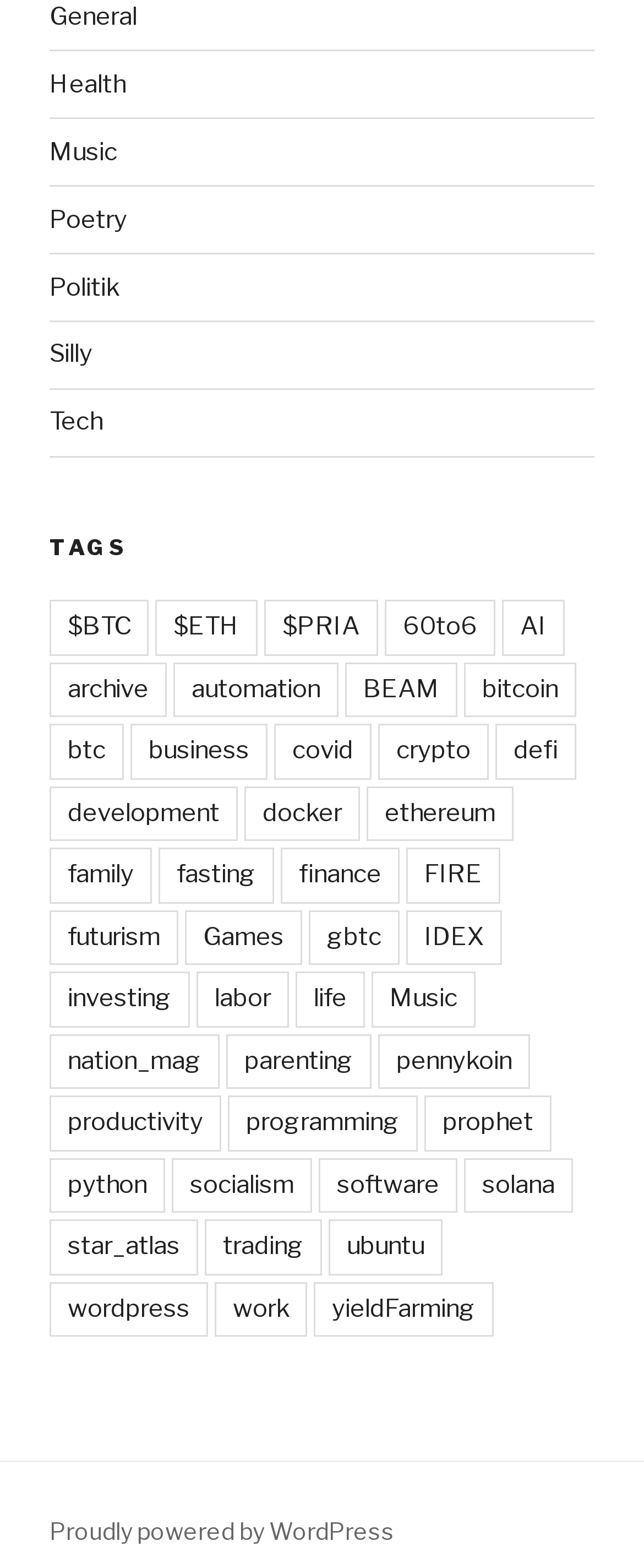Please specify the bounding box coordinates of the region to click in order to perform the following instruction: "Click on the 'python' link".

[0.077, 0.739, 0.256, 0.774]